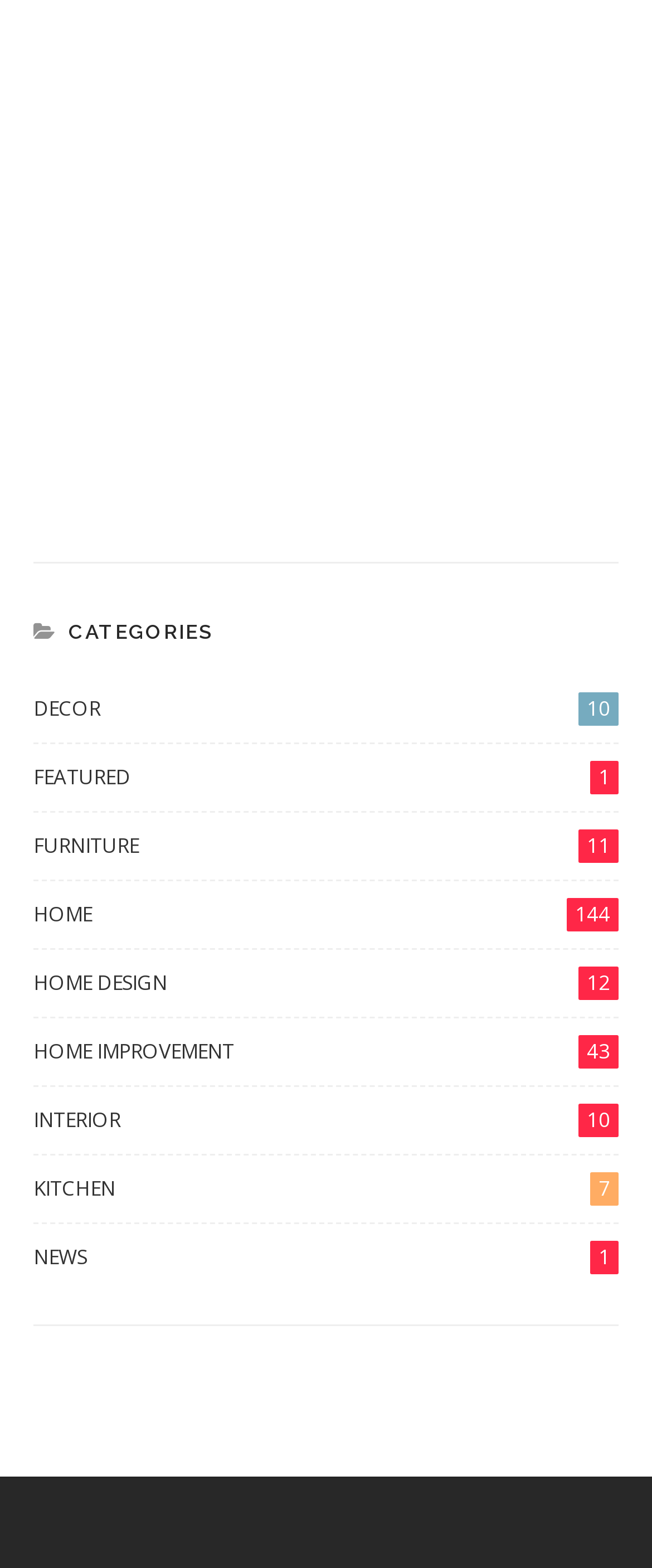Highlight the bounding box of the UI element that corresponds to this description: "Furniture11".

[0.051, 0.529, 0.949, 0.562]